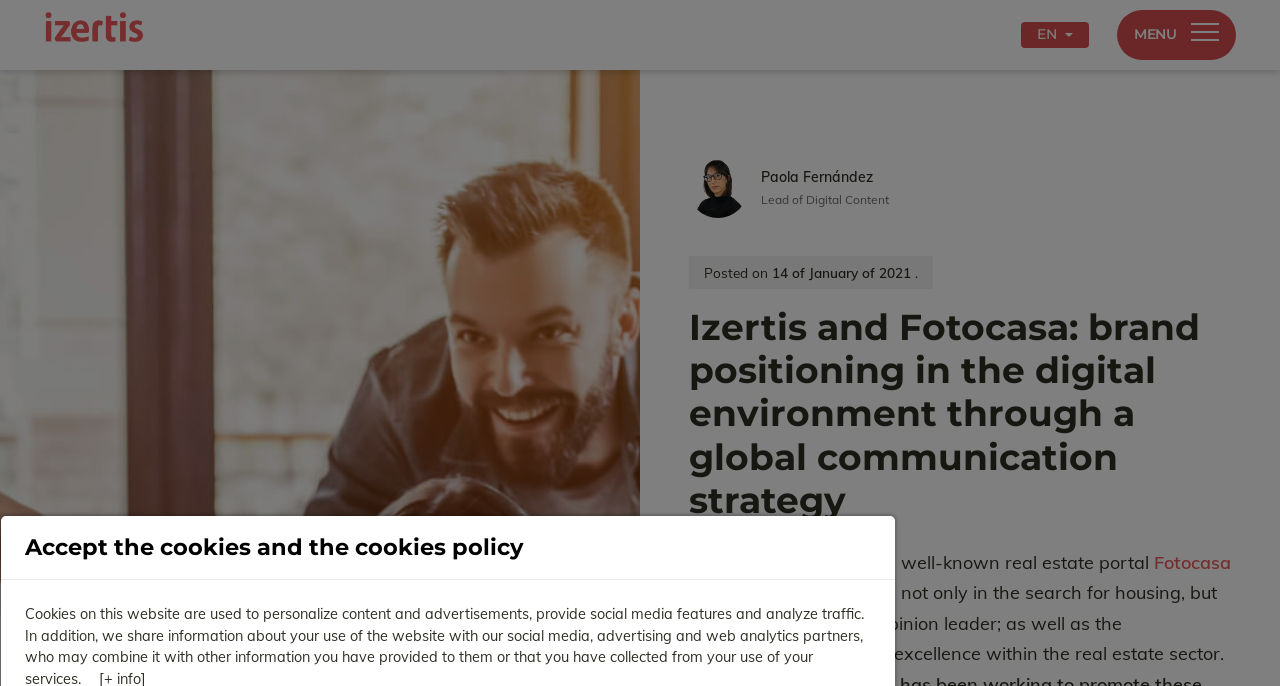Extract the bounding box for the UI element that matches this description: "Menu".

[0.873, 0.015, 0.965, 0.087]